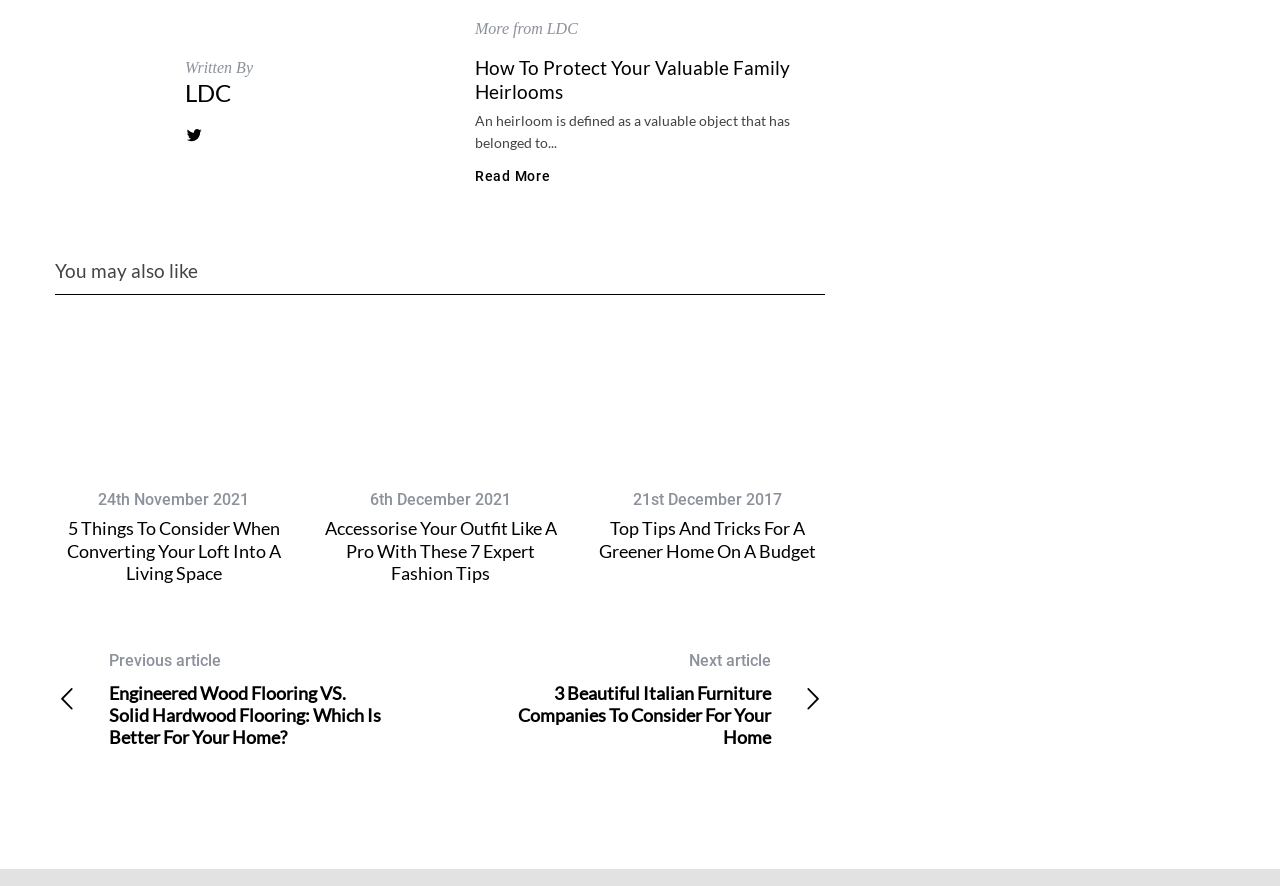Please answer the following question as detailed as possible based on the image: 
What is the topic of the main article?

The main article is about protecting family heirlooms, as indicated by the heading 'How To Protect Your Valuable Family Heirlooms' and the text 'An heirloom is defined as a valuable object that has belonged to...'.